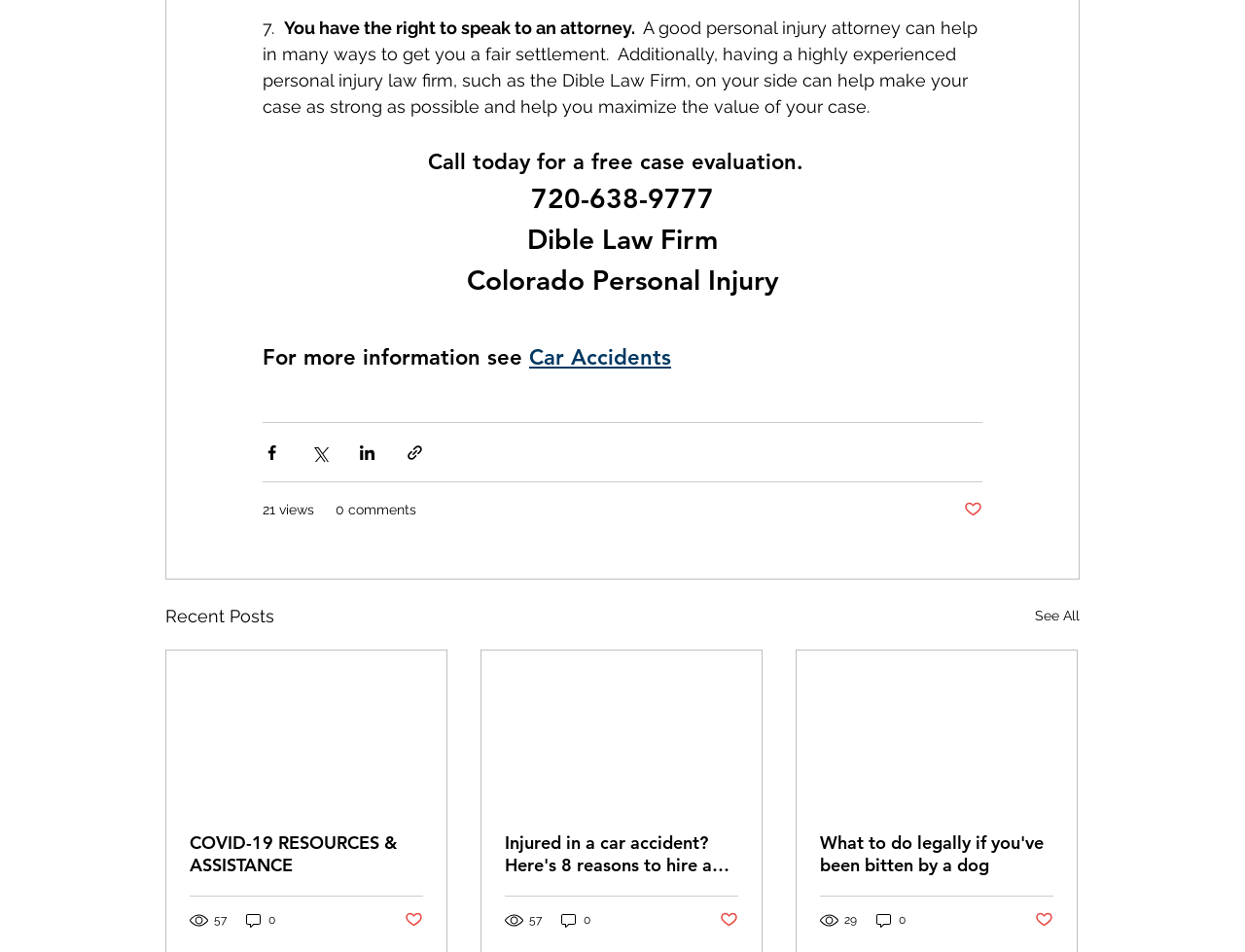Provide a single word or phrase to answer the given question: 
What is the name of the law firm mentioned on the webpage?

Dible Law Firm